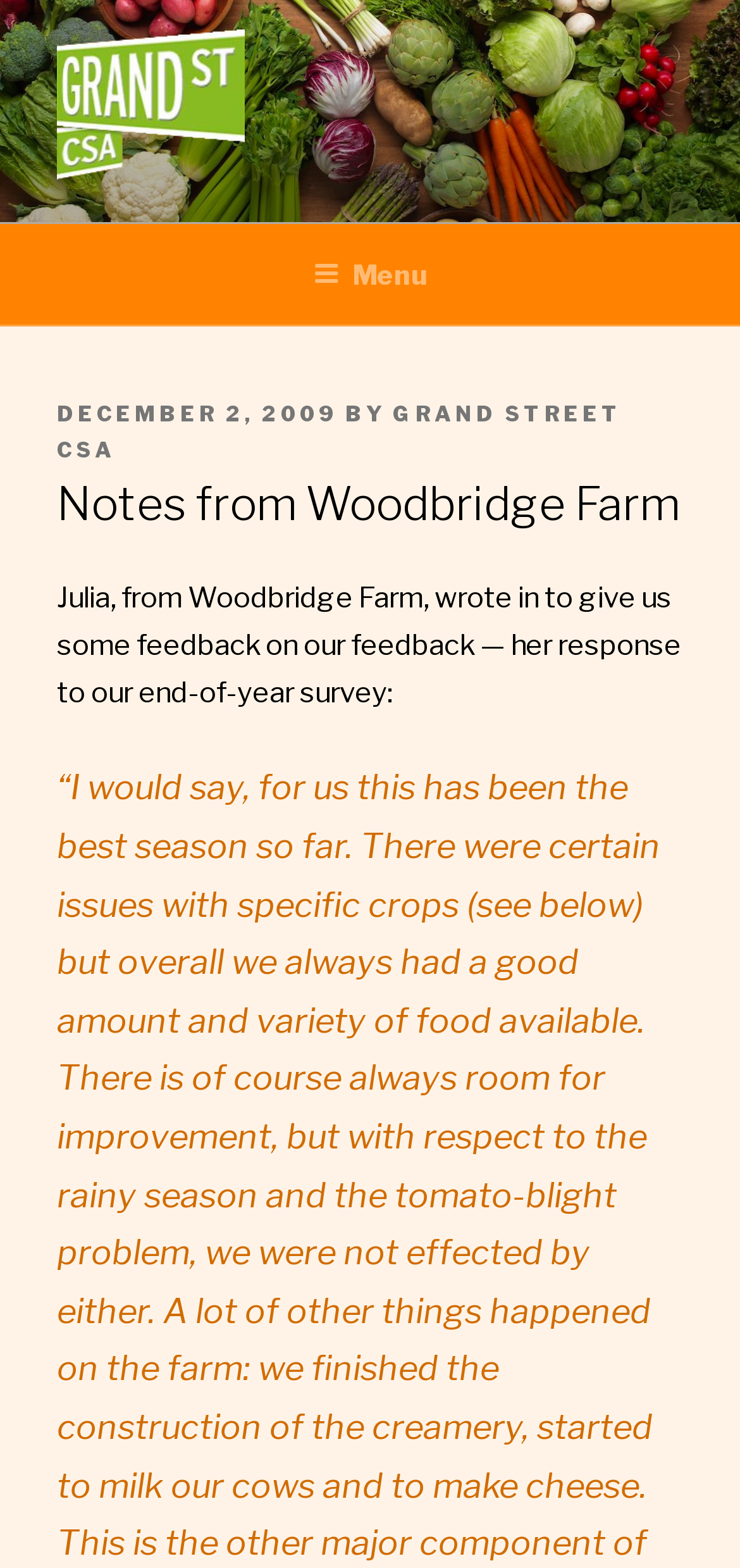Please identify and generate the text content of the webpage's main heading.

Notes from Woodbridge Farm